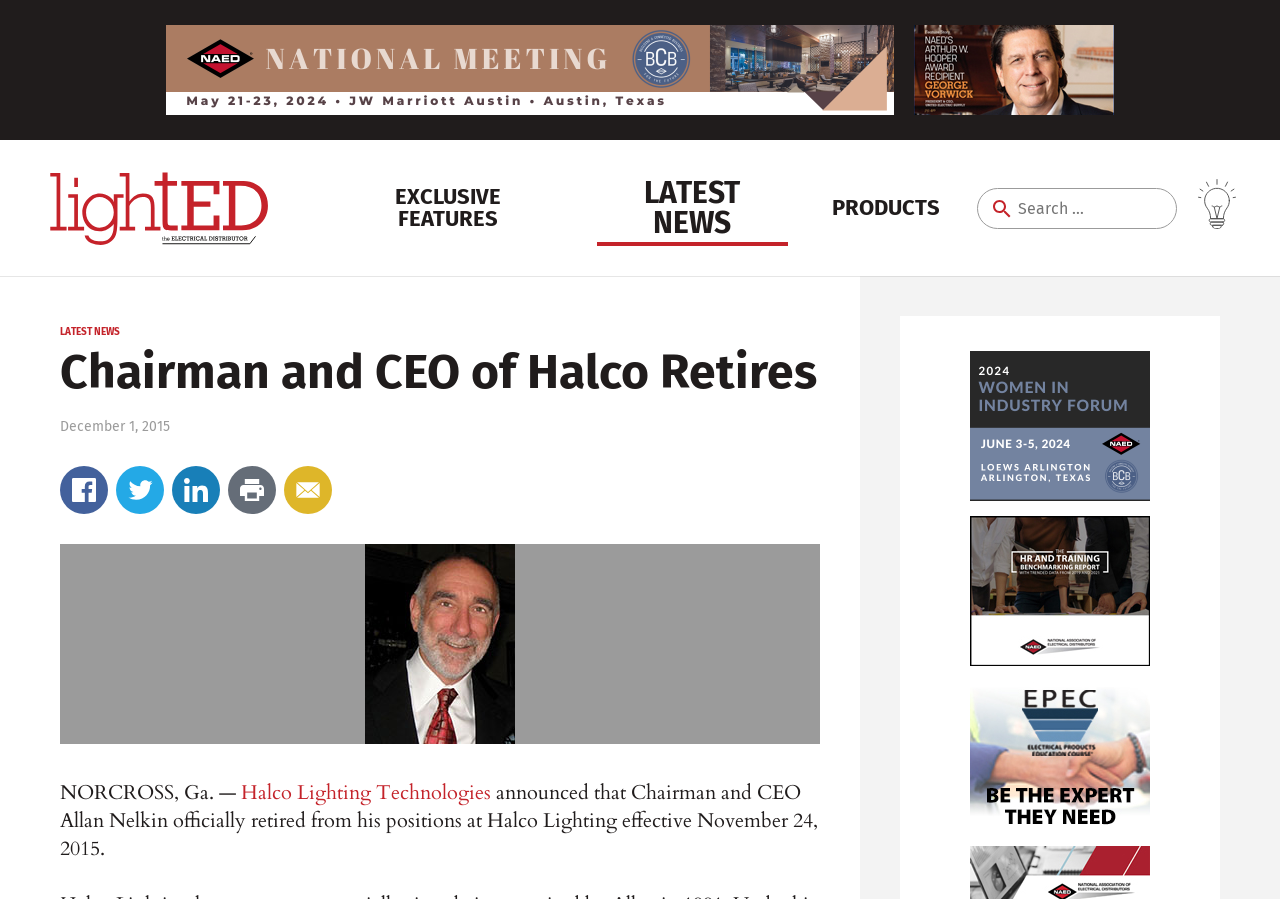Write a detailed summary of the webpage.

The webpage is about the retirement of the Chairman and CEO of Halco, Allan Nelkin. At the top, there are two images, one on the left and one on the right, which are likely logos or icons. Below these images, there are four links: "EXCLUSIVE FEATURES", "LATEST NEWS", "PRODUCTS", and a search bar with a search icon and a text input field.

The main content of the page is a news article about the retirement of Allan Nelkin. The article has a heading "LATEST NEWS" and a subheading "Chairman and CEO of Halco Retires". The article is dated December 1, 2015, and has a link to the date. The article text starts with "NORCROSS, Ga. —" and continues to describe the retirement of Allan Nelkin.

To the right of the article, there are five links, each with an accompanying image. These links are likely related to the news article or the company Halco.

At the top right corner of the page, there is a search bar with a search icon and a text input field.